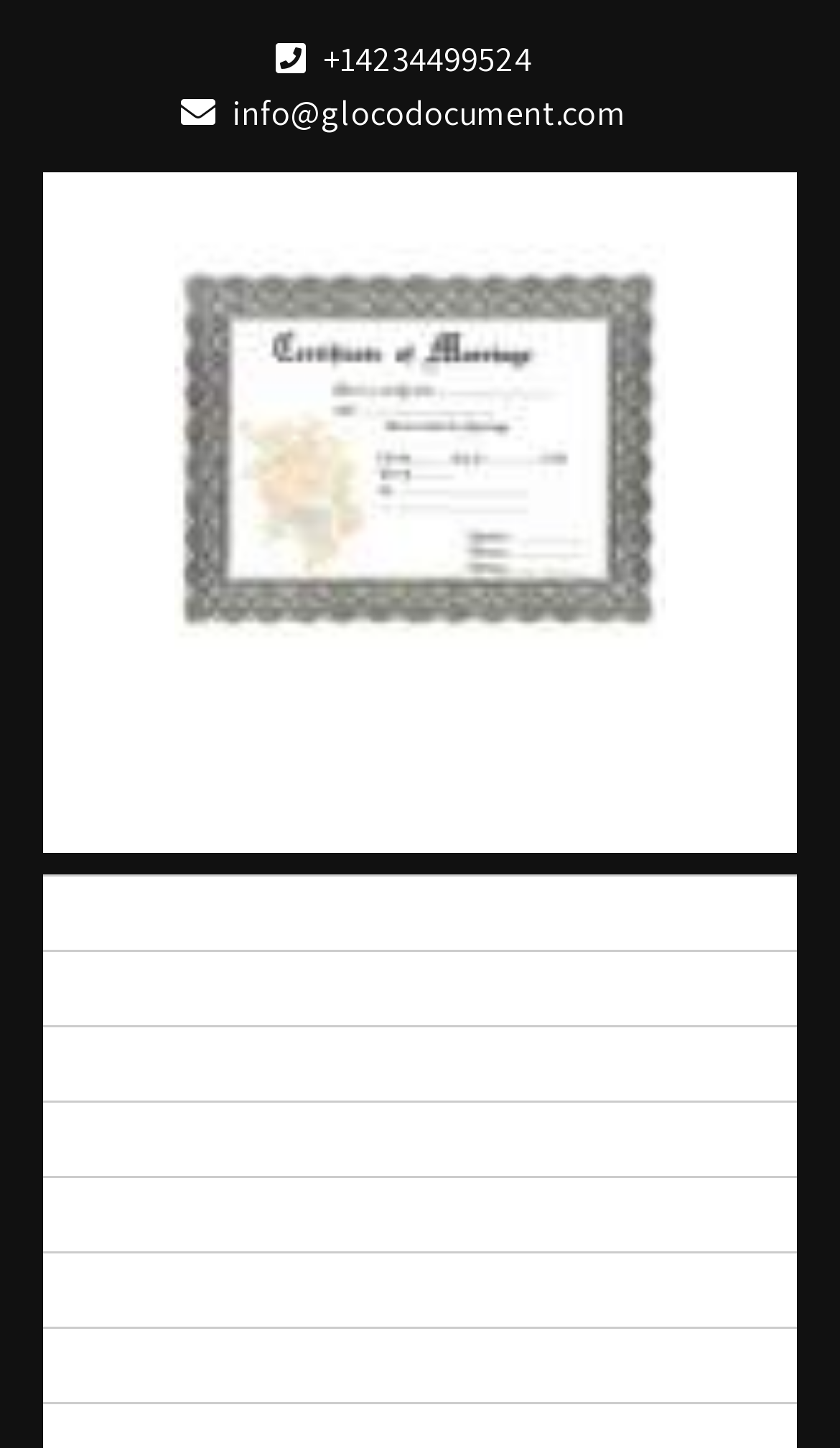Identify the bounding box of the UI element that matches this description: "Buy Certificates".

[0.051, 0.917, 0.949, 0.968]